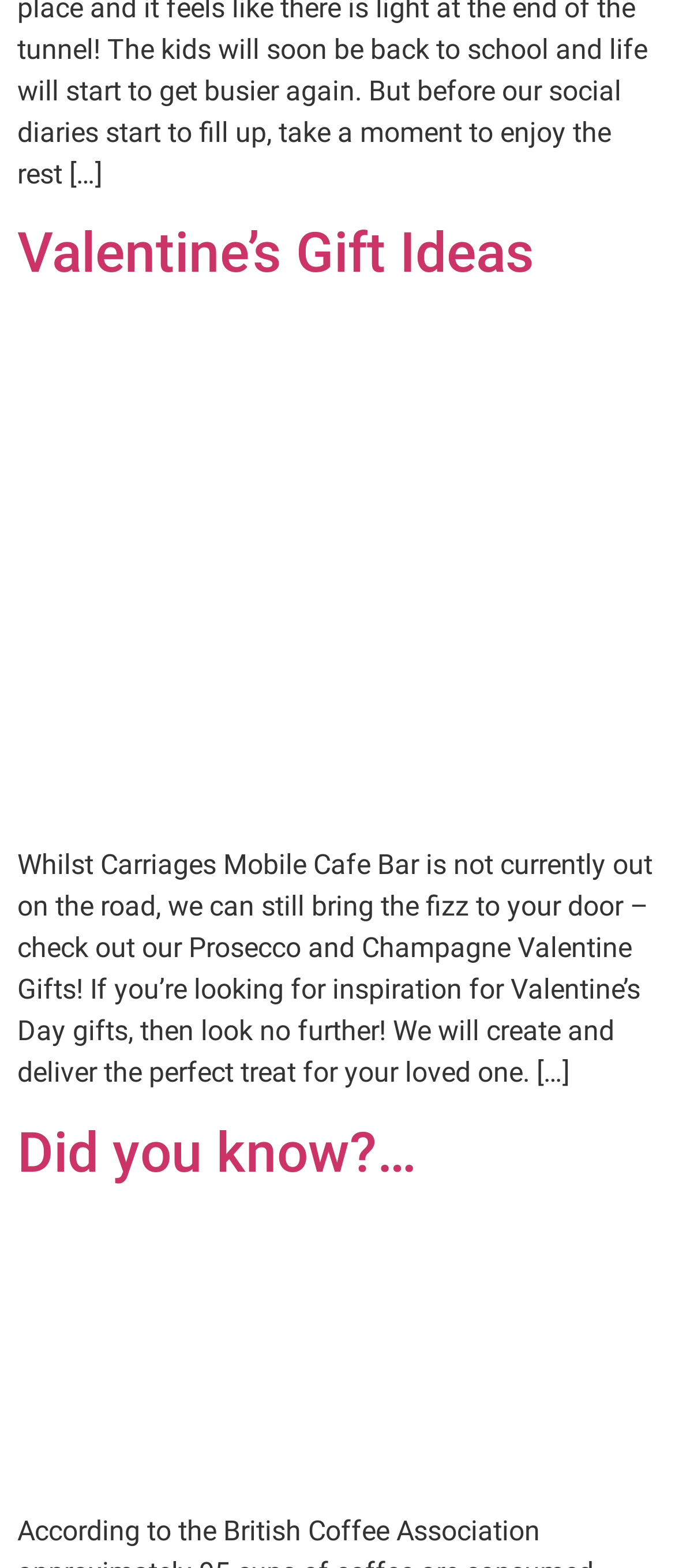Given the description of a UI element: "RIT Search", identify the bounding box coordinates of the matching element in the webpage screenshot.

None